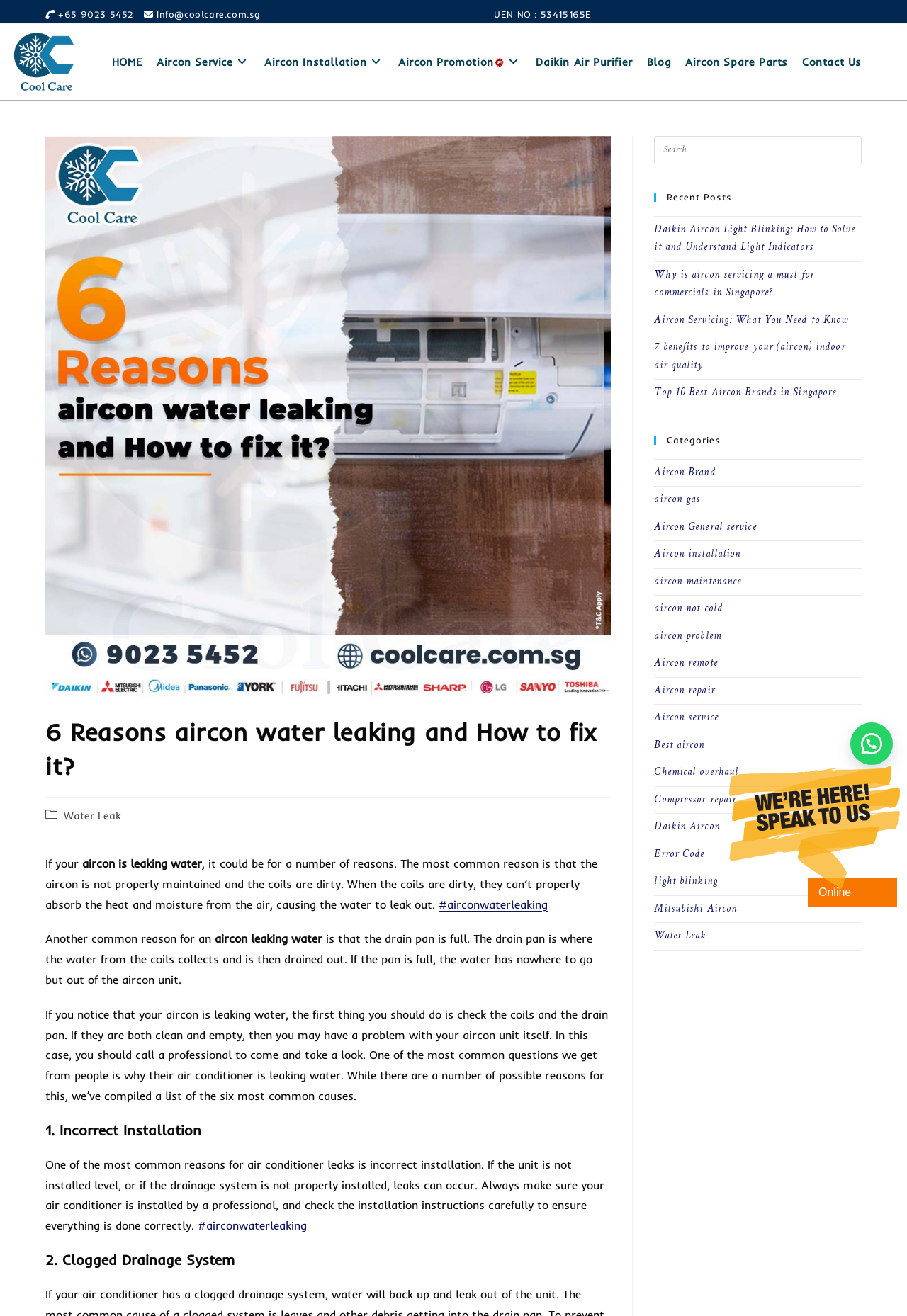What is the phone number to contact for aircon services?
Answer the question with a detailed explanation, including all necessary information.

The phone number can be found at the top of the webpage, next to the 'Coolcare' logo, which is a link with the text '+65 9023 5452'.